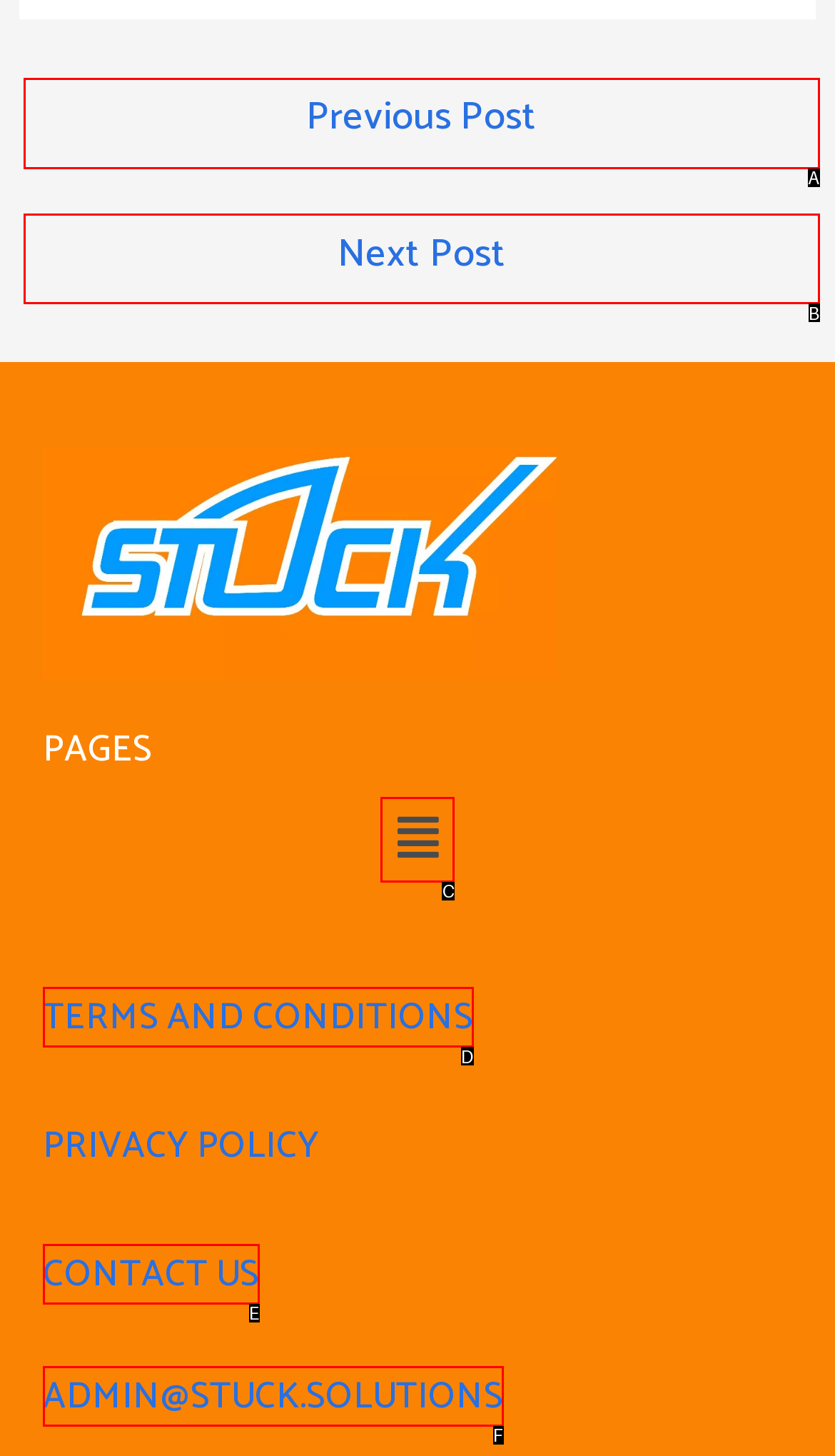Find the HTML element that suits the description: Menu
Indicate your answer with the letter of the matching option from the choices provided.

C